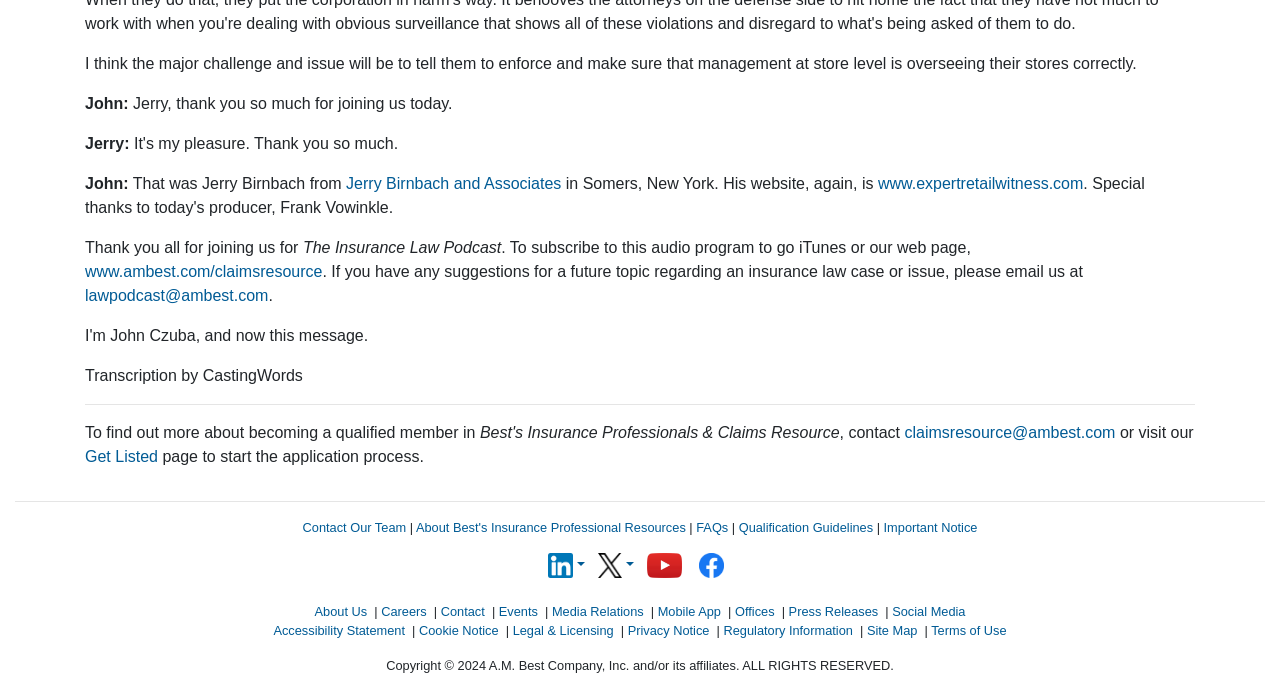What is the email address to contact for suggestions on future topics?
From the image, respond using a single word or phrase.

lawpodcast@ambest.com